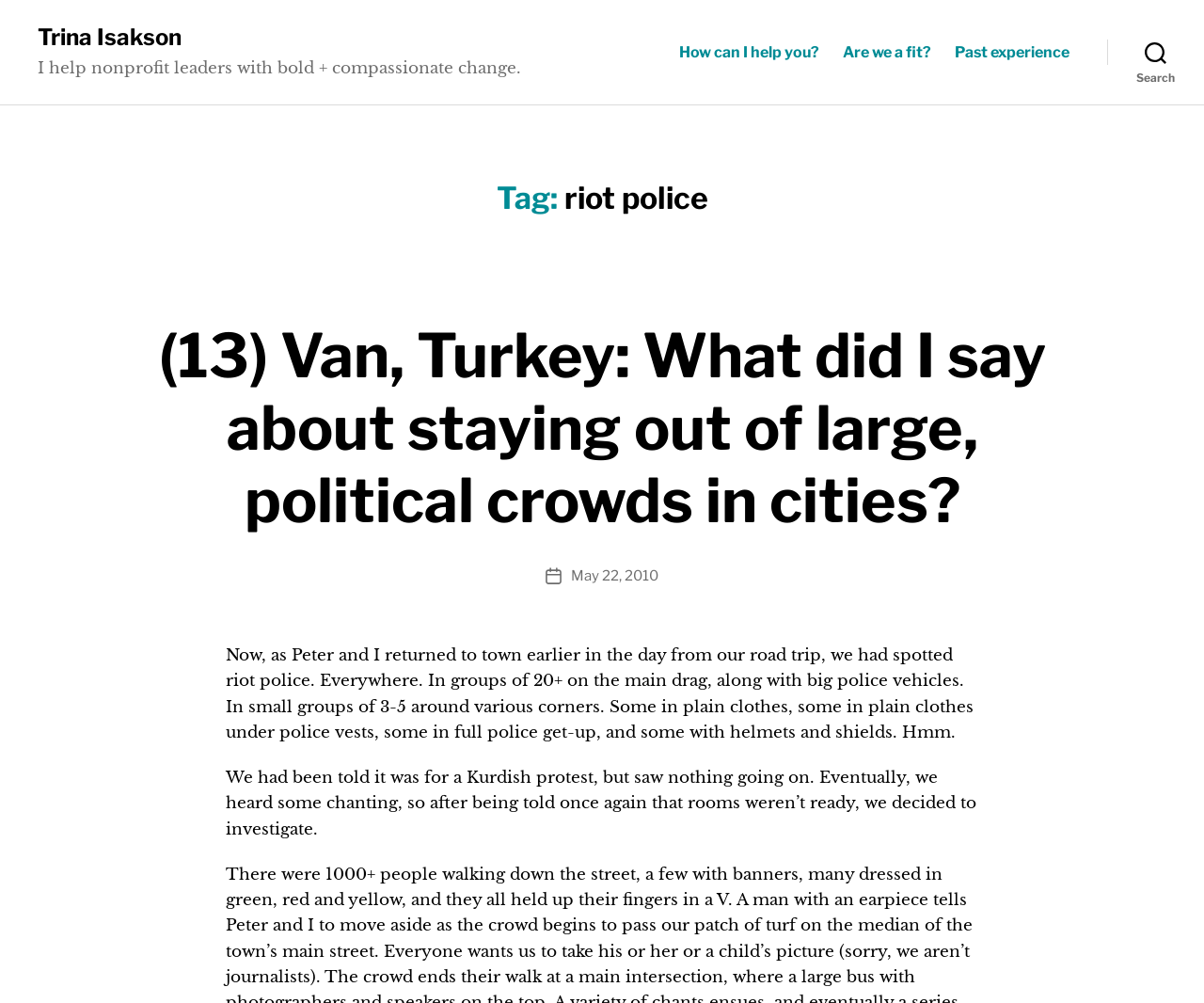Identify the headline of the webpage and generate its text content.

Tag: riot police